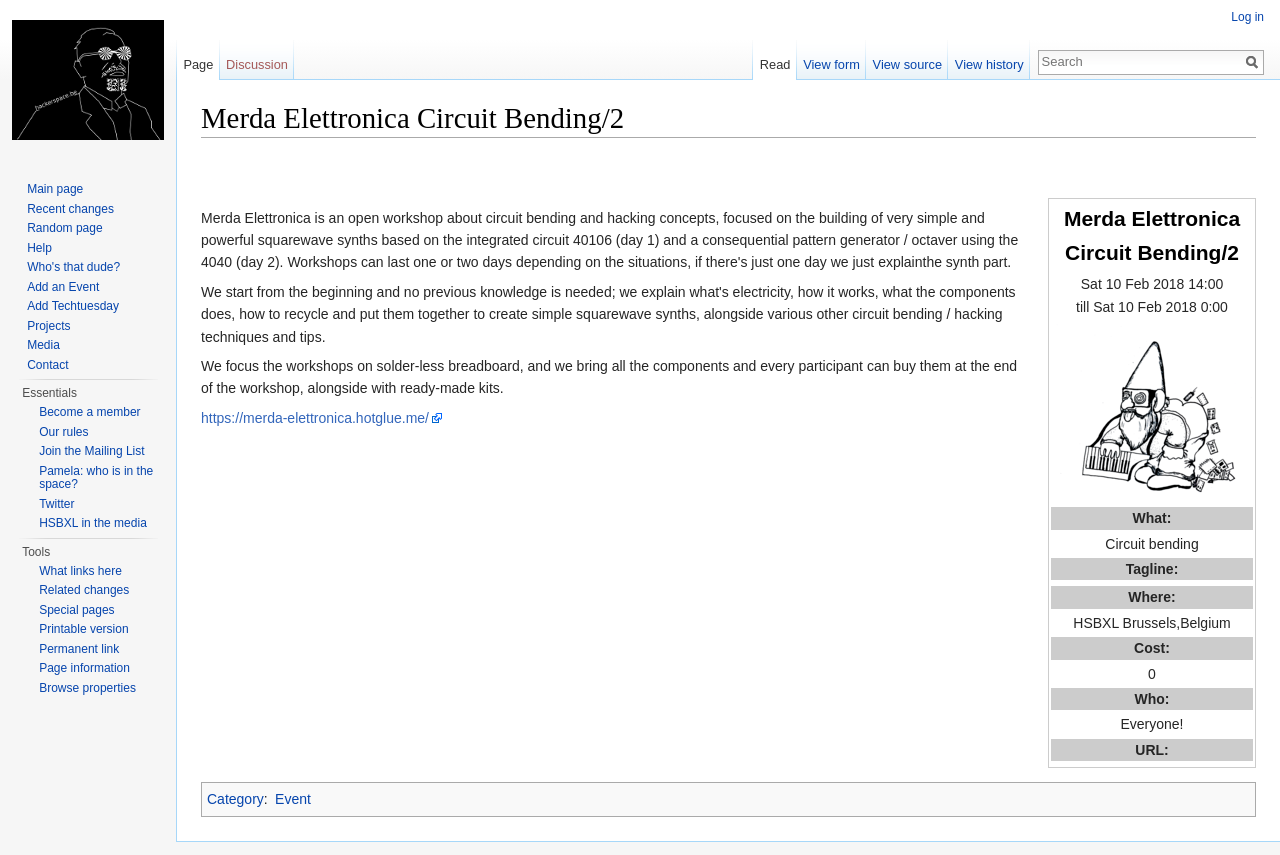What is the purpose of the workshop?
Based on the image, answer the question with as much detail as possible.

I obtained this answer by reading the text on the webpage, which says 'We focus the workshops on solder-less breadboard...'.